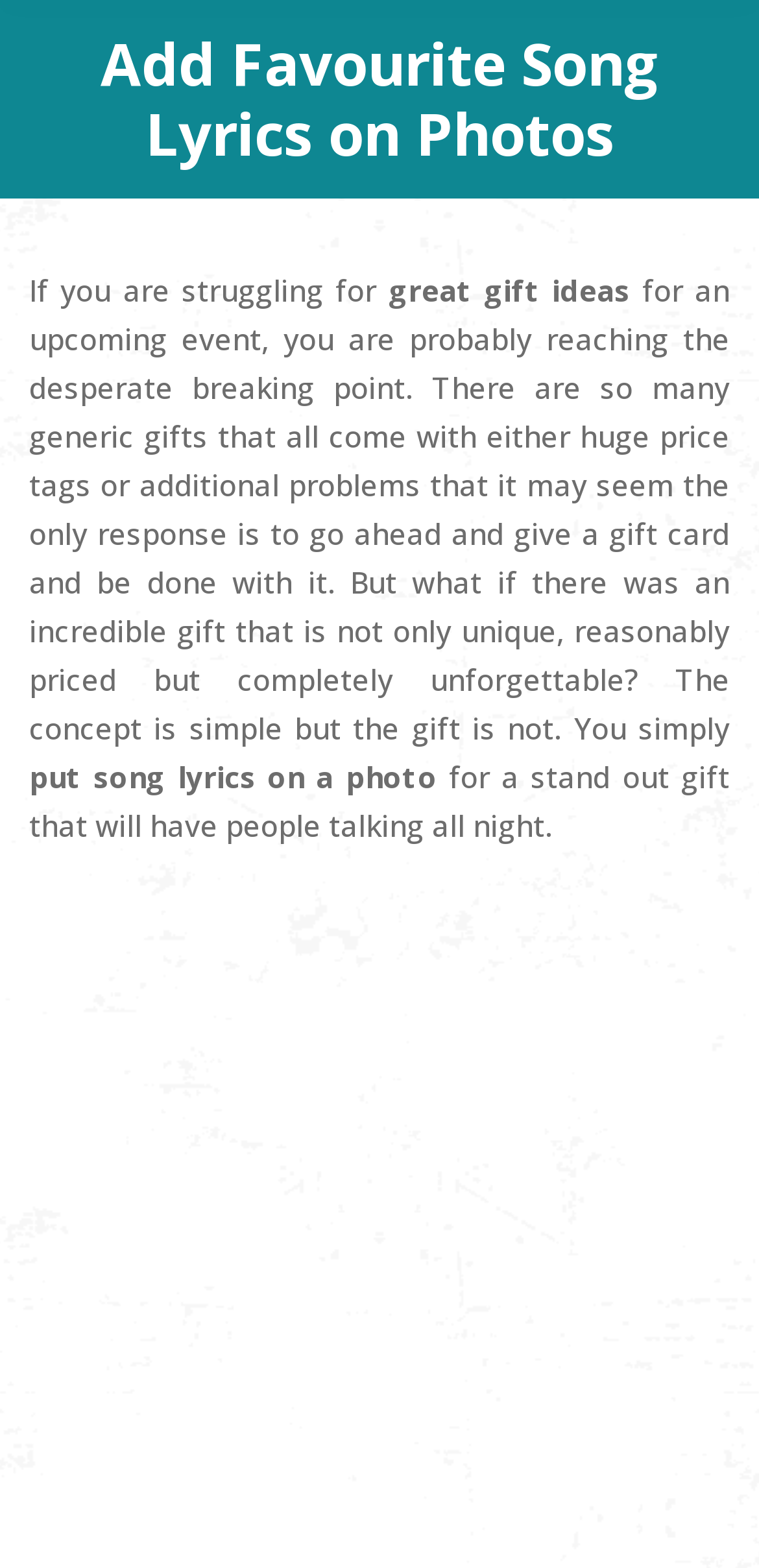Provide a short answer using a single word or phrase for the following question: 
What type of gift can be created on this website?

Personalized gift